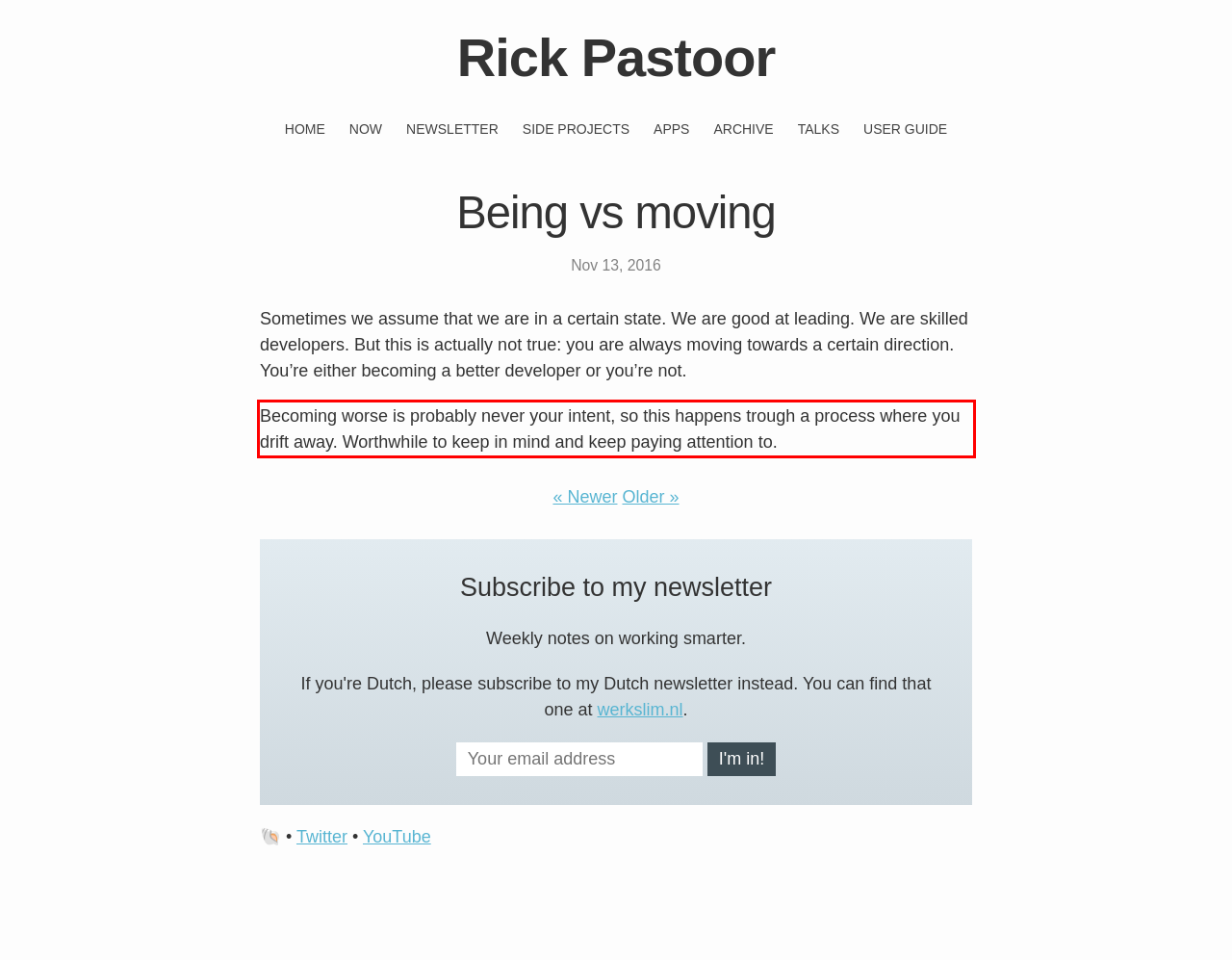Locate the red bounding box in the provided webpage screenshot and use OCR to determine the text content inside it.

Becoming worse is probably never your intent, so this happens trough a process where you drift away. Worthwhile to keep in mind and keep paying attention to.